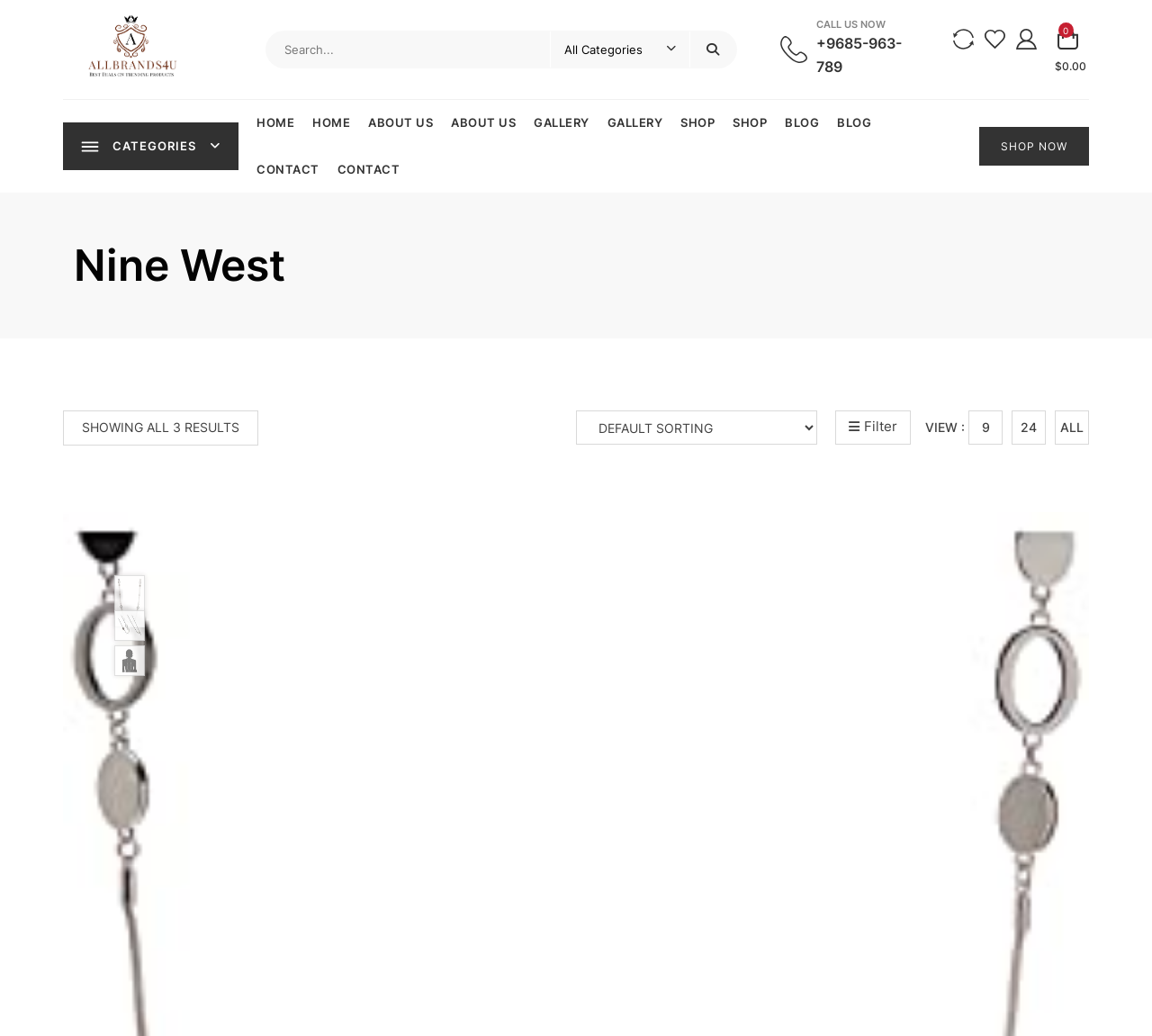Identify the bounding box coordinates of the clickable region to carry out the given instruction: "Call the customer service".

[0.677, 0.019, 0.789, 0.076]